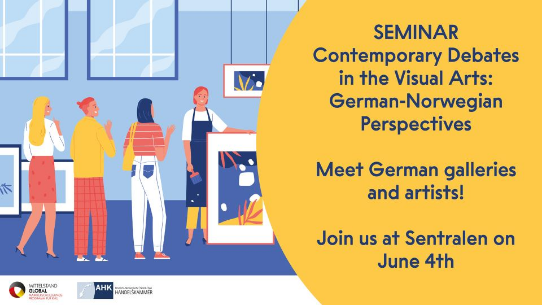Reply to the question with a single word or phrase:
What is the dress color of the central figure?

Yellow